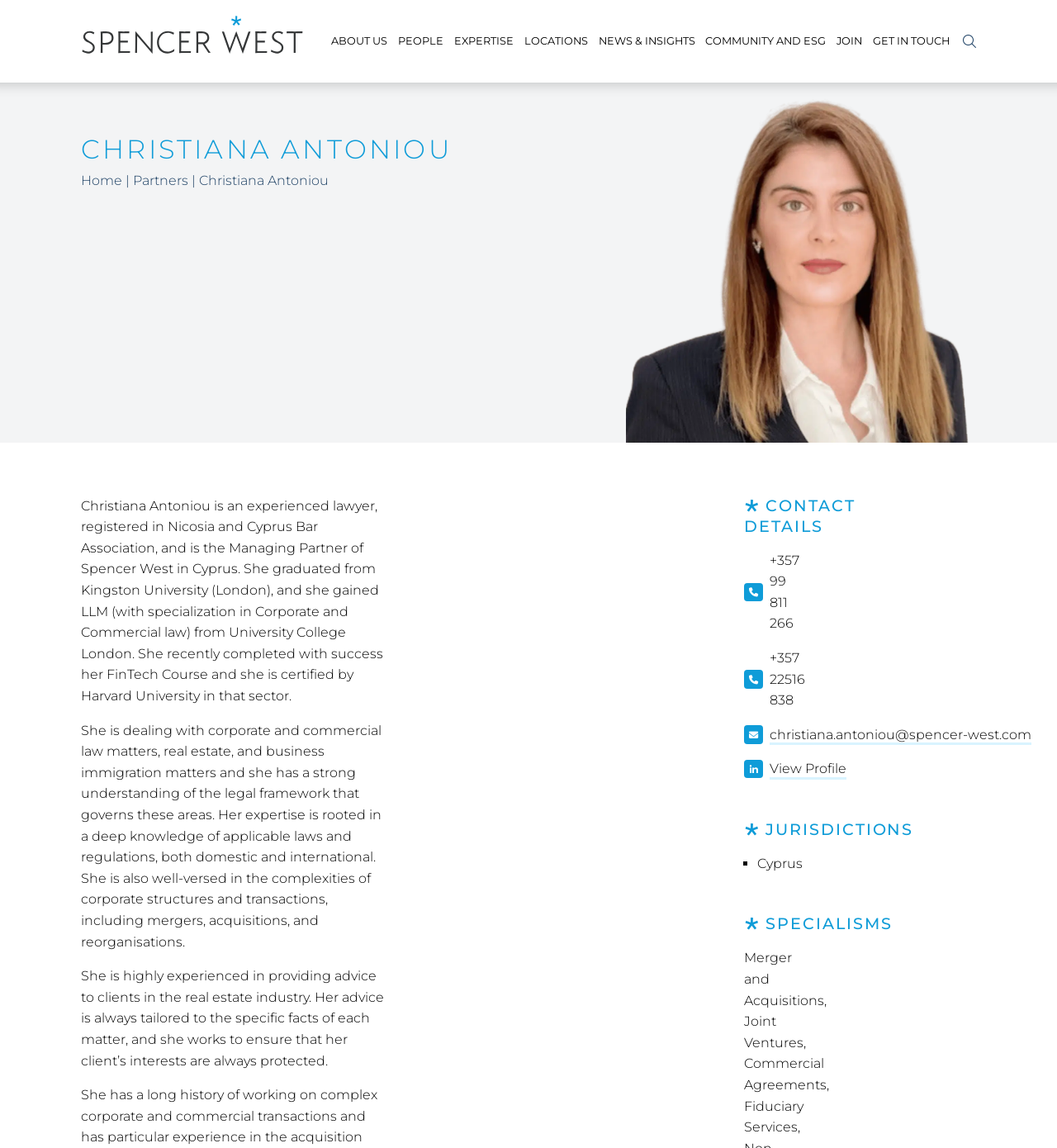Pinpoint the bounding box coordinates of the element to be clicked to execute the instruction: "Disable all advertising".

None